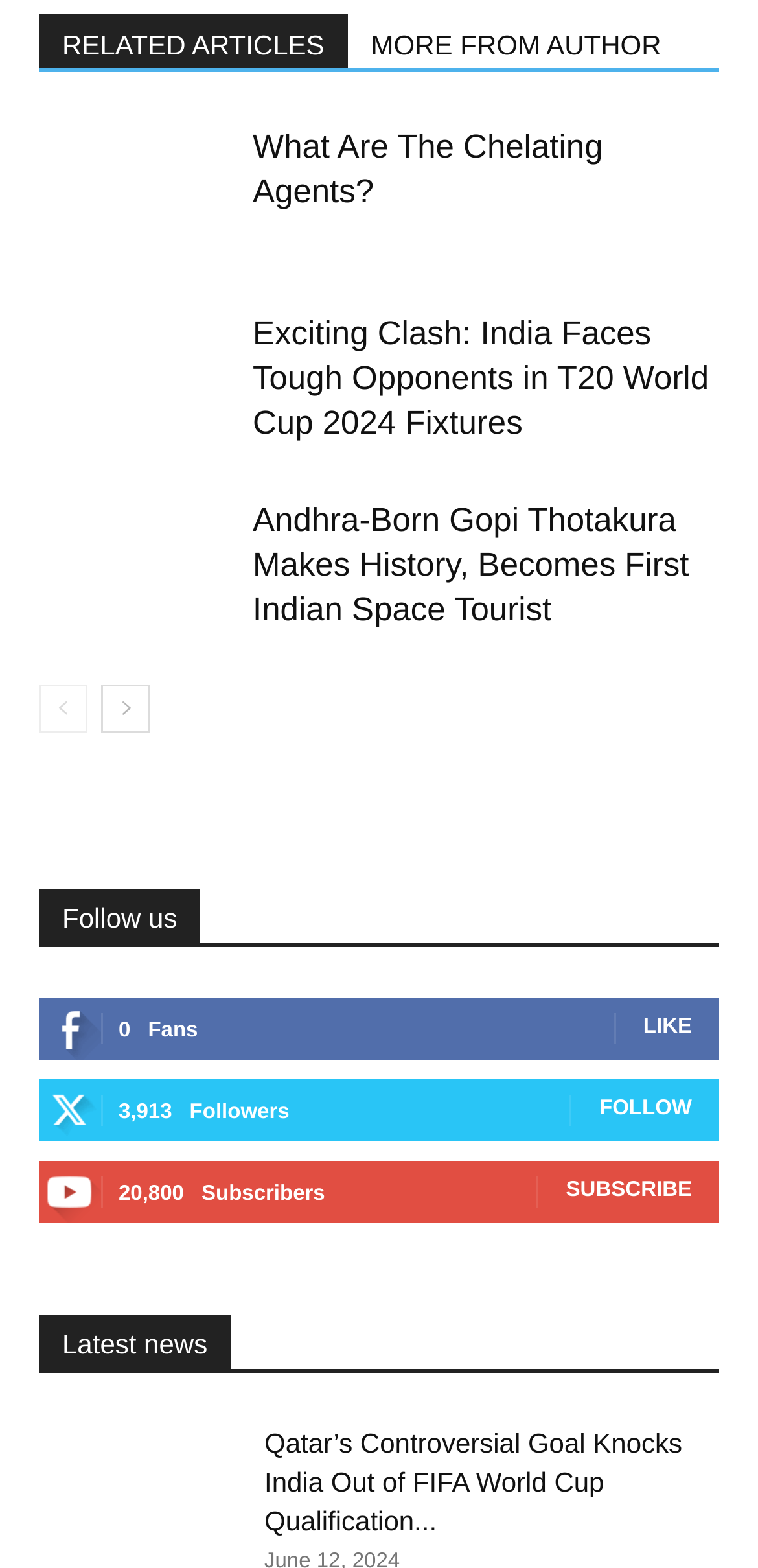Please identify the bounding box coordinates of the element's region that needs to be clicked to fulfill the following instruction: "Subscribe to the channel". The bounding box coordinates should consist of four float numbers between 0 and 1, i.e., [left, top, right, bottom].

[0.747, 0.752, 0.913, 0.767]